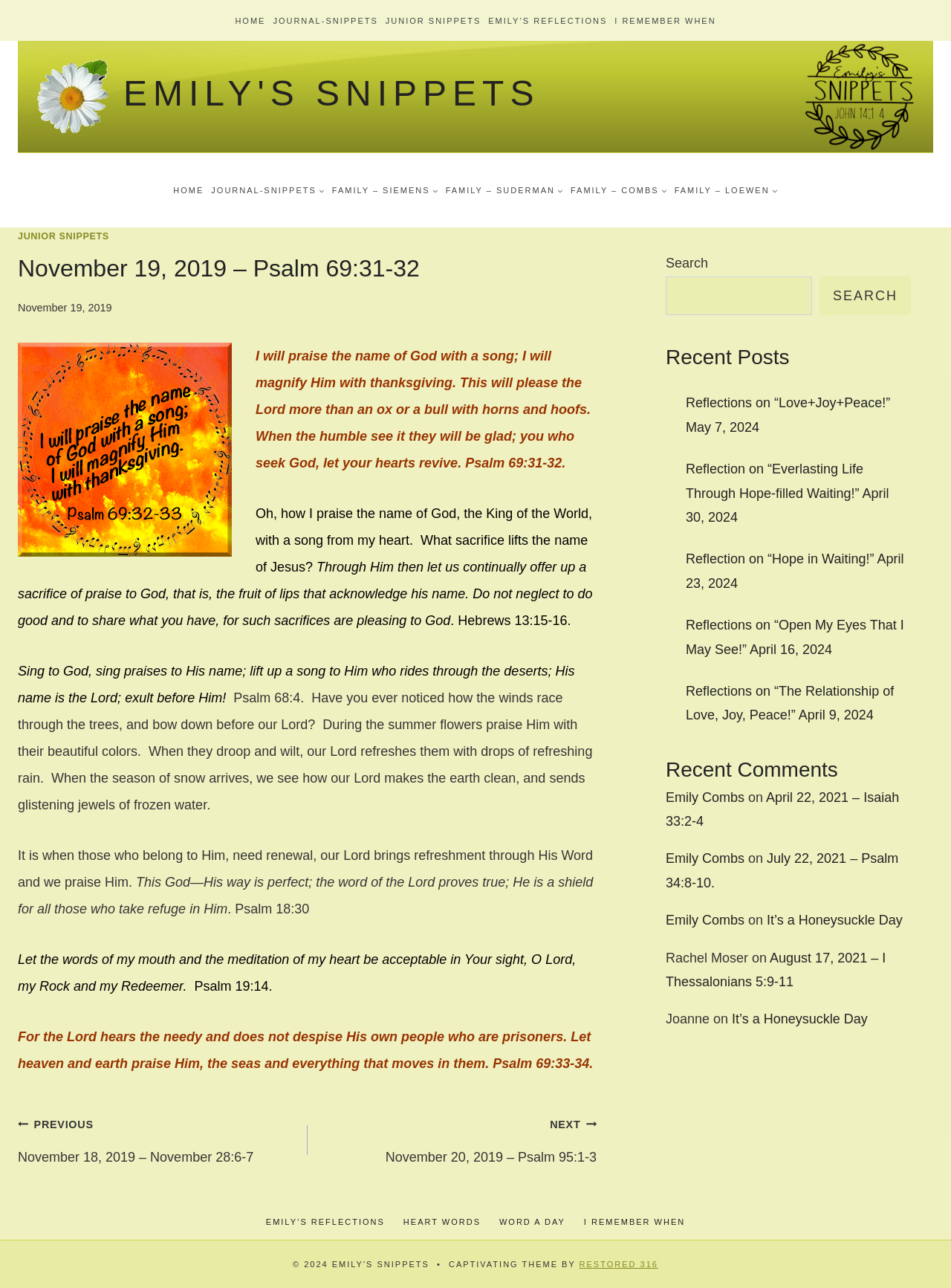Locate and generate the text content of the webpage's heading.

November 19, 2019 – Psalm 69:31-32